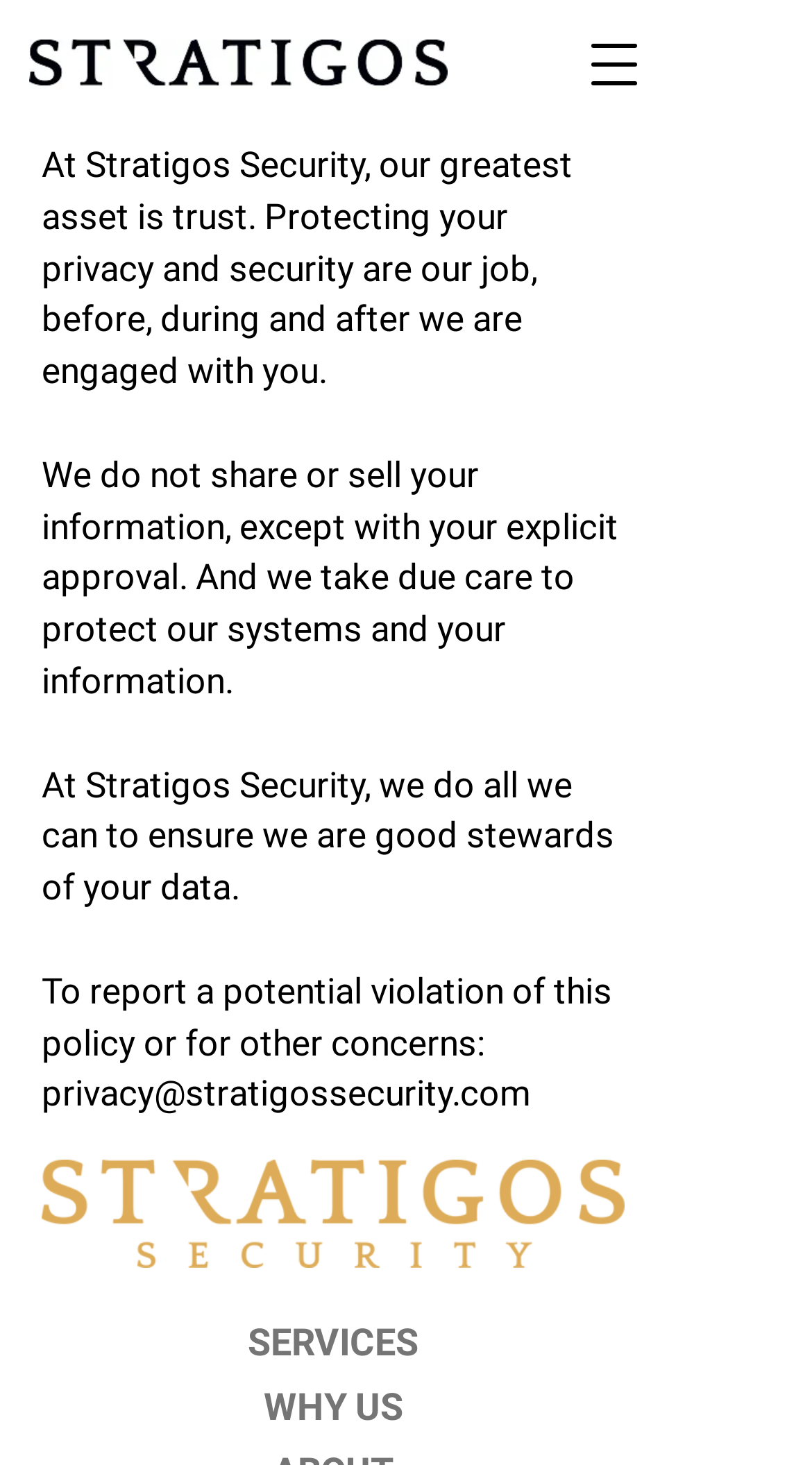What is the purpose of Stratigos Security? Using the information from the screenshot, answer with a single word or phrase.

protecting privacy and security